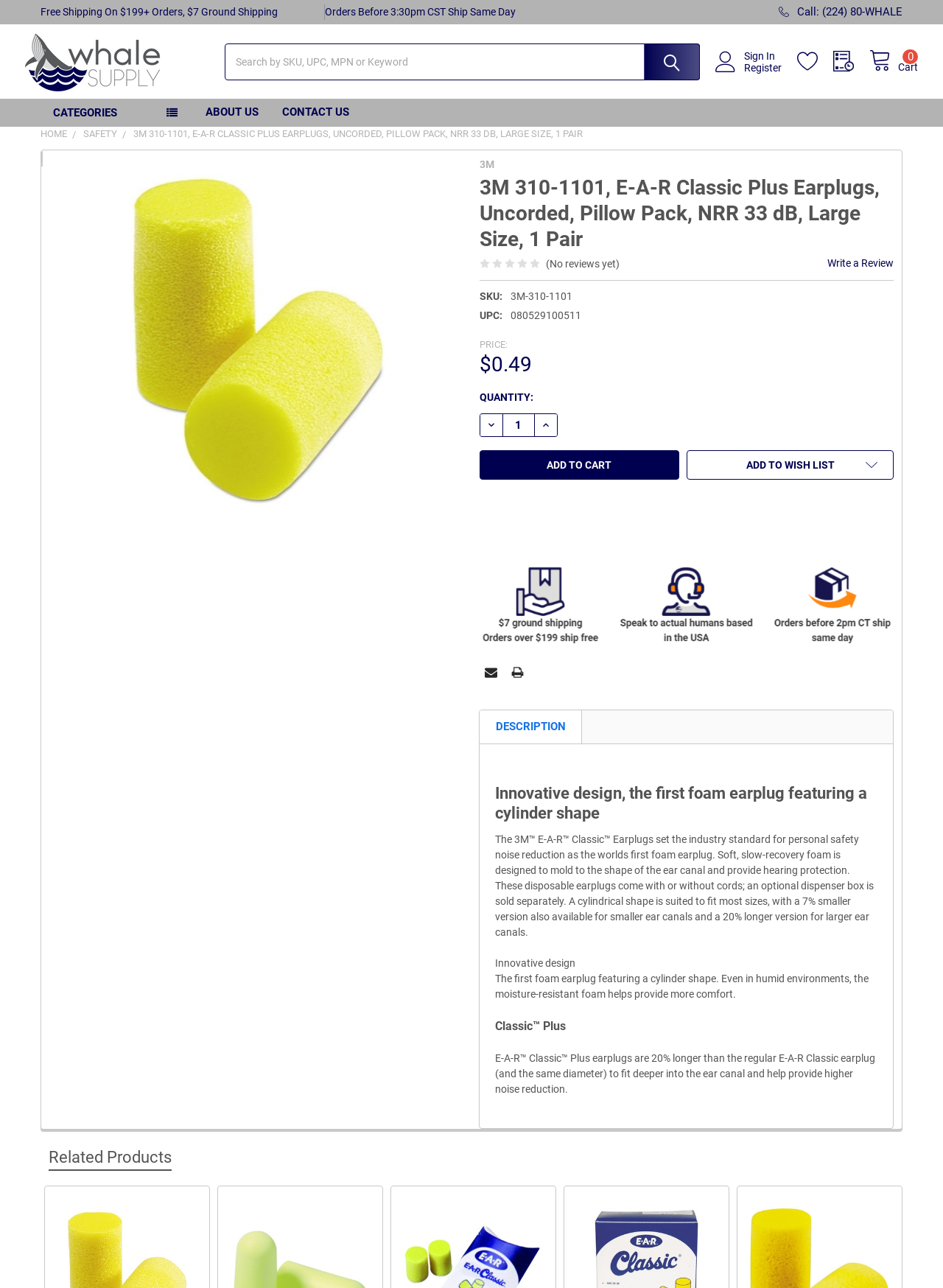Using the element description Print, predict the bounding box coordinates for the UI element. Provide the coordinates in (top-left x, top-left y, bottom-right x, bottom-right y) format with values ranging from 0 to 1.

[0.537, 0.522, 0.561, 0.54]